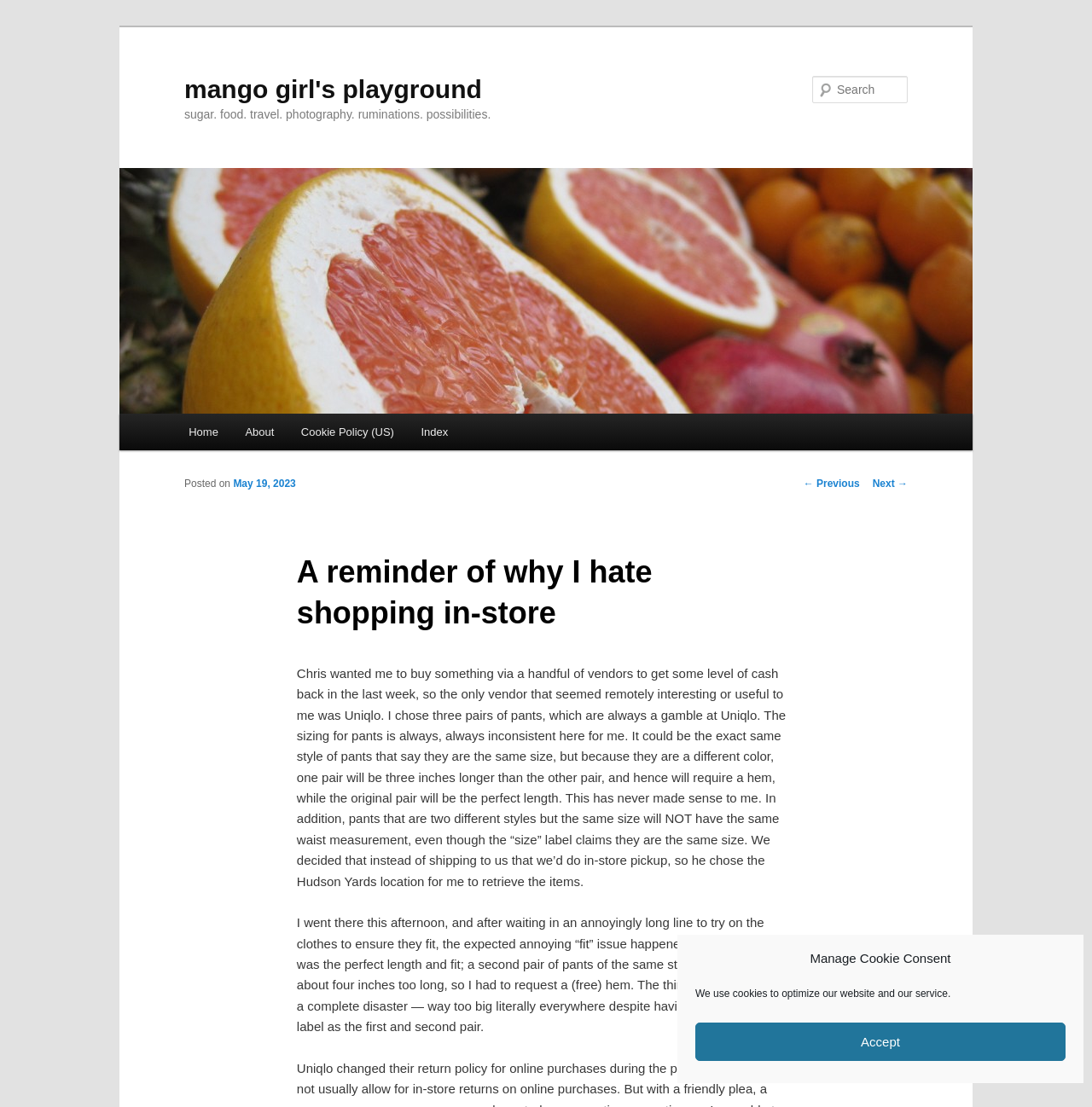Could you highlight the region that needs to be clicked to execute the instruction: "Visit the About page"?

[0.212, 0.373, 0.263, 0.407]